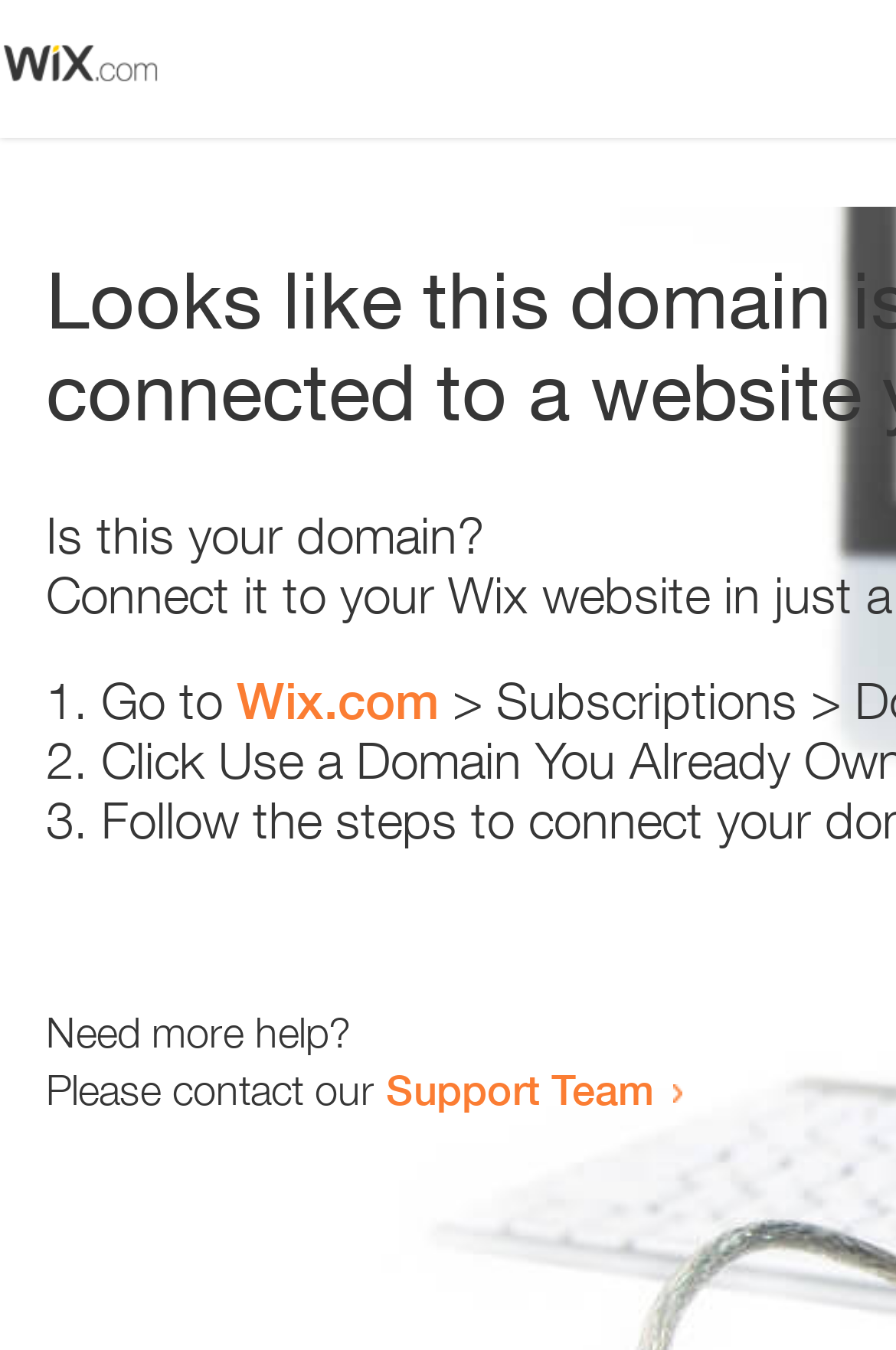Determine the bounding box of the UI component based on this description: "Wix.com". The bounding box coordinates should be four float values between 0 and 1, i.e., [left, top, right, bottom].

[0.264, 0.497, 0.49, 0.541]